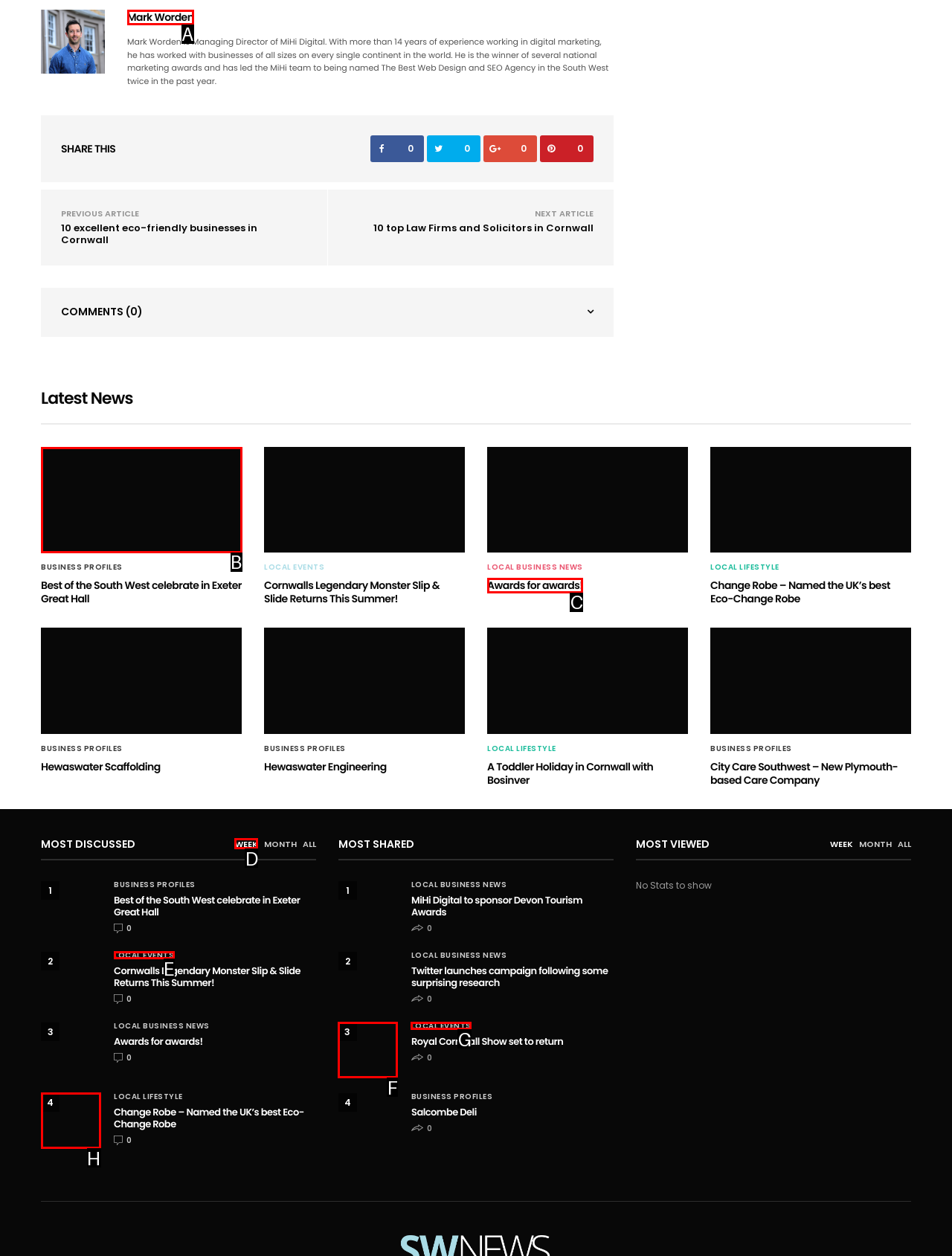Please indicate which option's letter corresponds to the task: Read the article 'Best of the South West celebrate in Exeter Great Hall' by examining the highlighted elements in the screenshot.

B